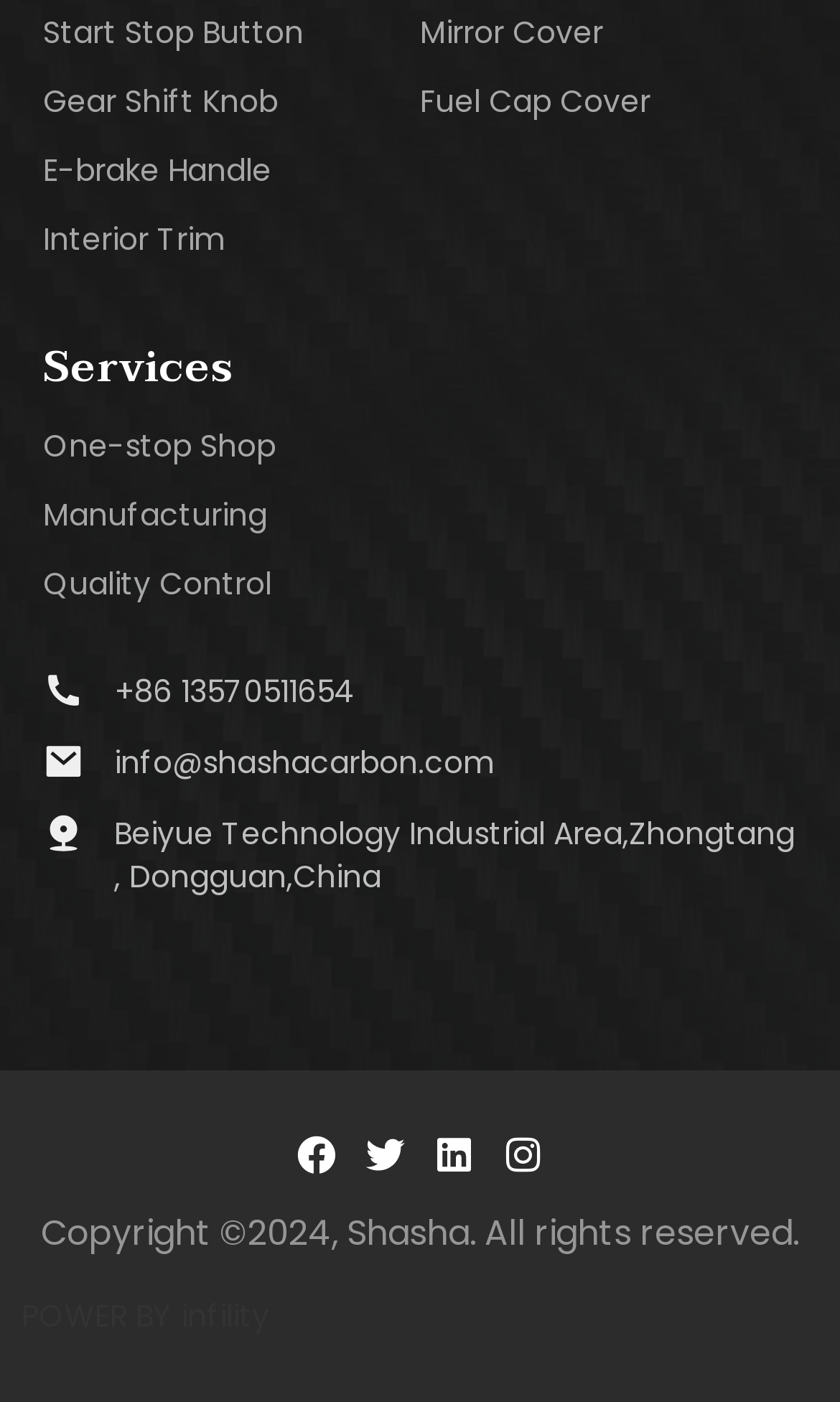Find the bounding box coordinates of the element you need to click on to perform this action: 'View Services'. The coordinates should be represented by four float values between 0 and 1, in the format [left, top, right, bottom].

[0.051, 0.236, 0.279, 0.288]